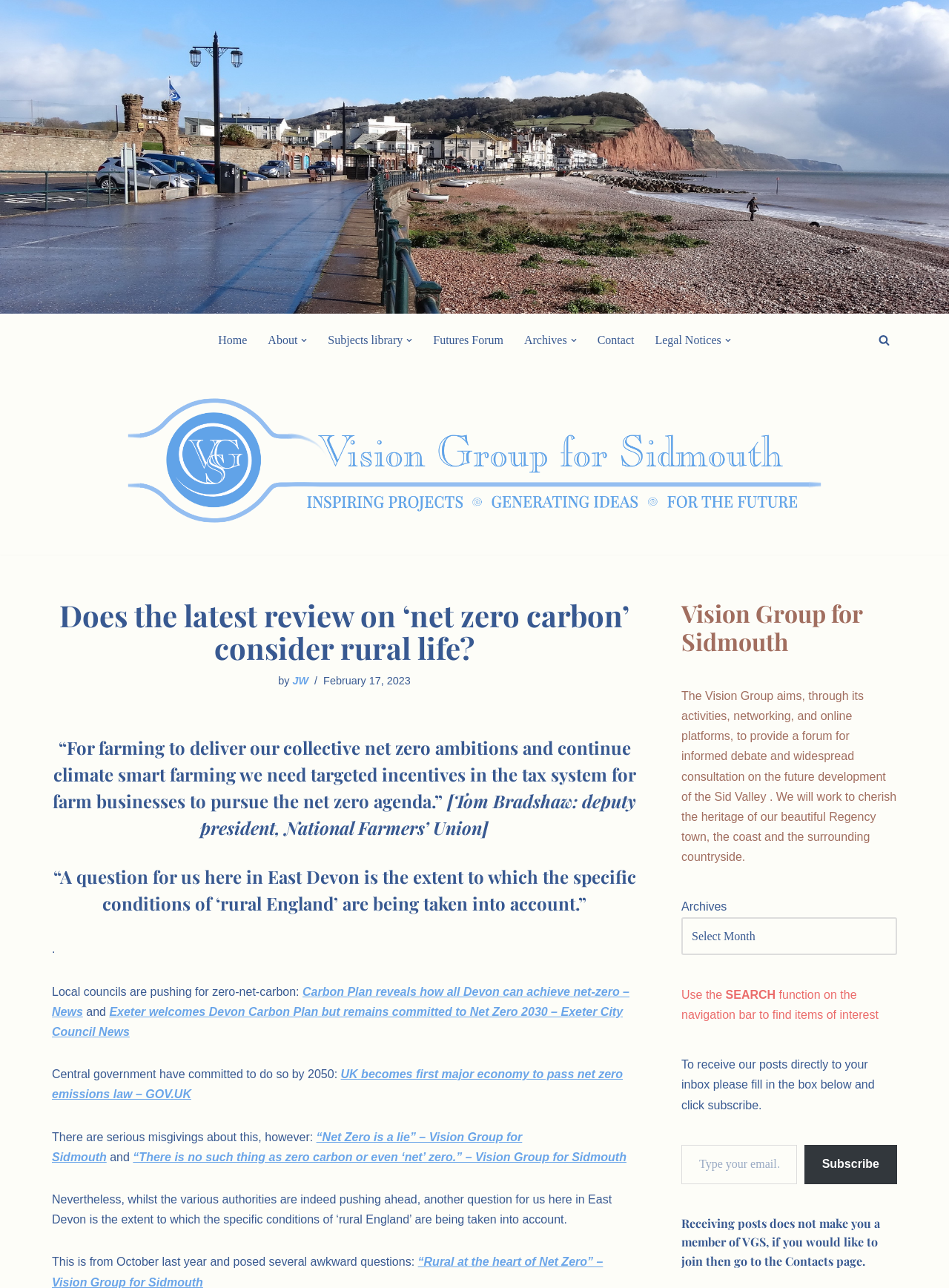How can one receive posts from the website directly to their inbox?
Provide a fully detailed and comprehensive answer to the question.

I found the answer by looking at the text and textbox in the complementary section of the webpage, which suggests that one can receive posts directly to their inbox by filling in the box and clicking the subscribe button.